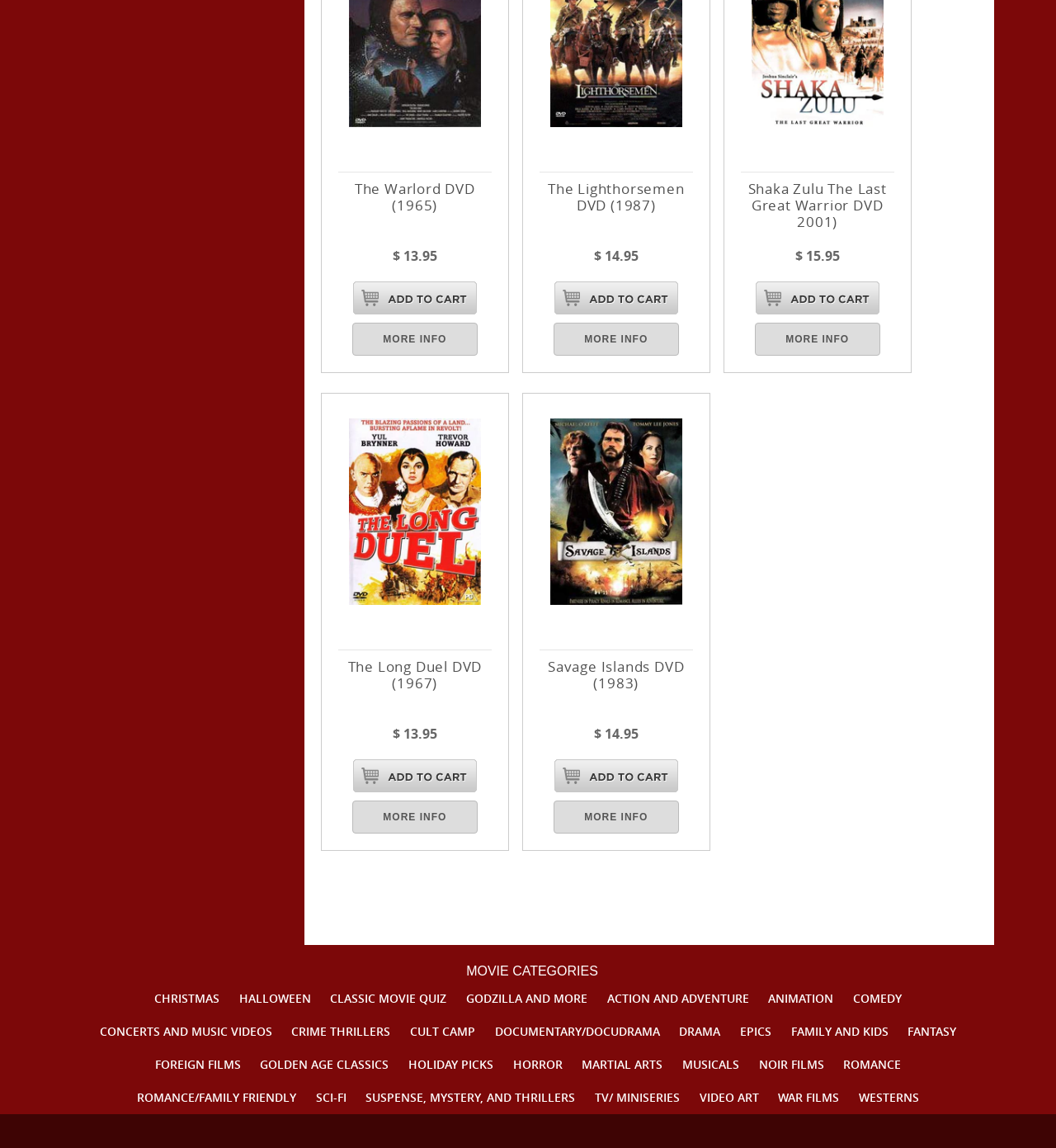From the webpage screenshot, predict the bounding box coordinates (top-left x, top-left y, bottom-right x, bottom-right y) for the UI element described here: Foreign Films

[0.147, 0.913, 0.228, 0.942]